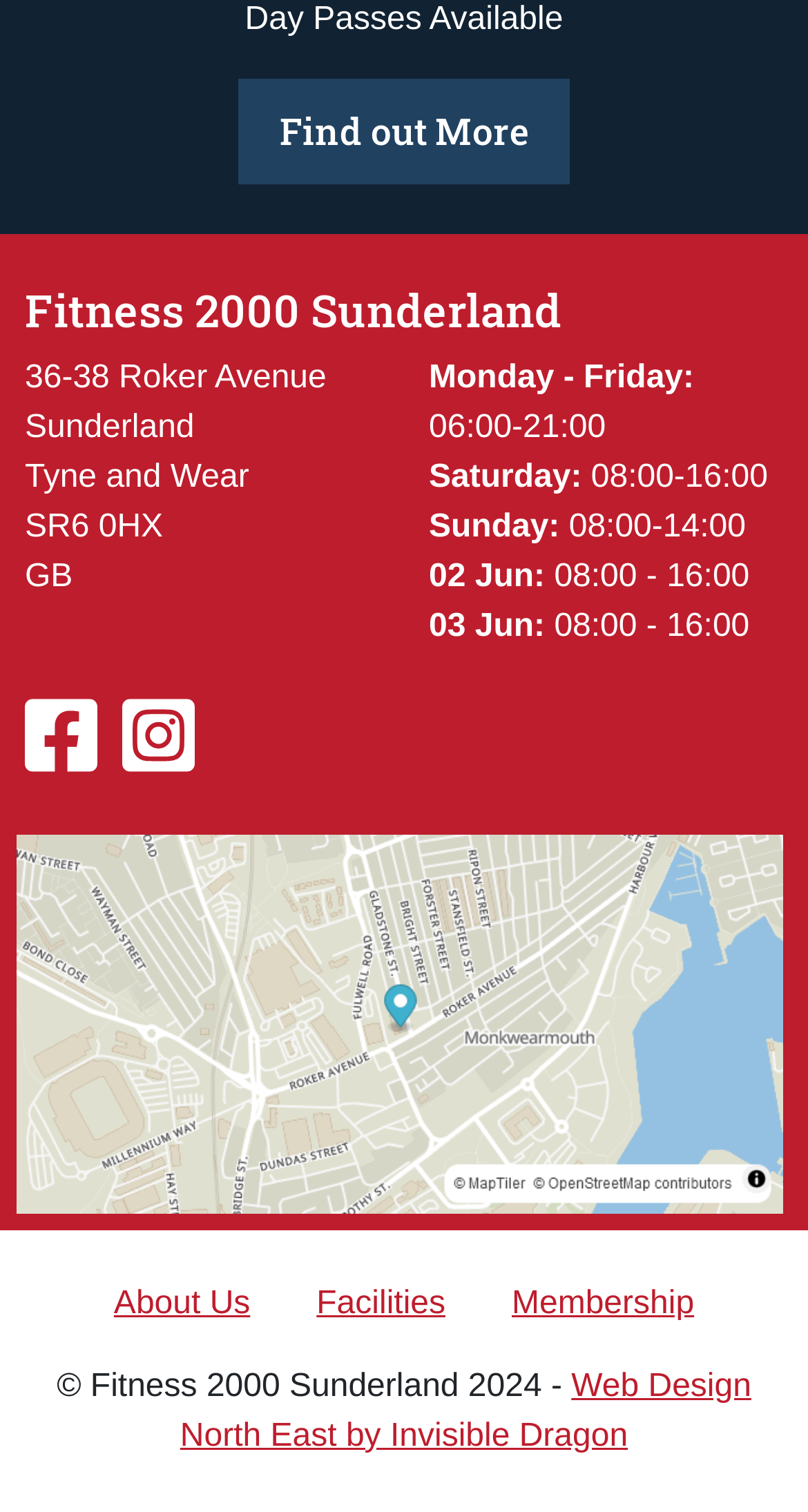Please specify the bounding box coordinates of the area that should be clicked to accomplish the following instruction: "Find out more about day passes". The coordinates should consist of four float numbers between 0 and 1, i.e., [left, top, right, bottom].

[0.294, 0.053, 0.706, 0.122]